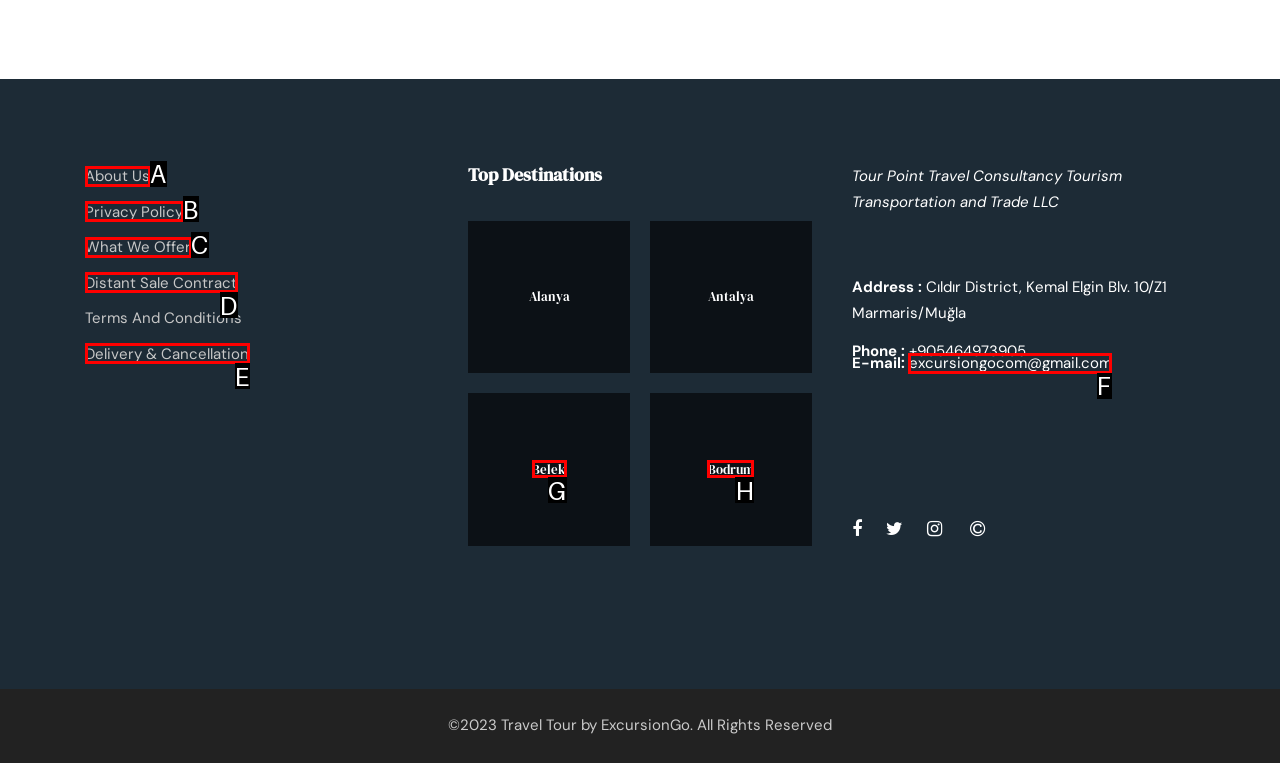Select the appropriate HTML element that needs to be clicked to finish the task: Contact via email
Reply with the letter of the chosen option.

F